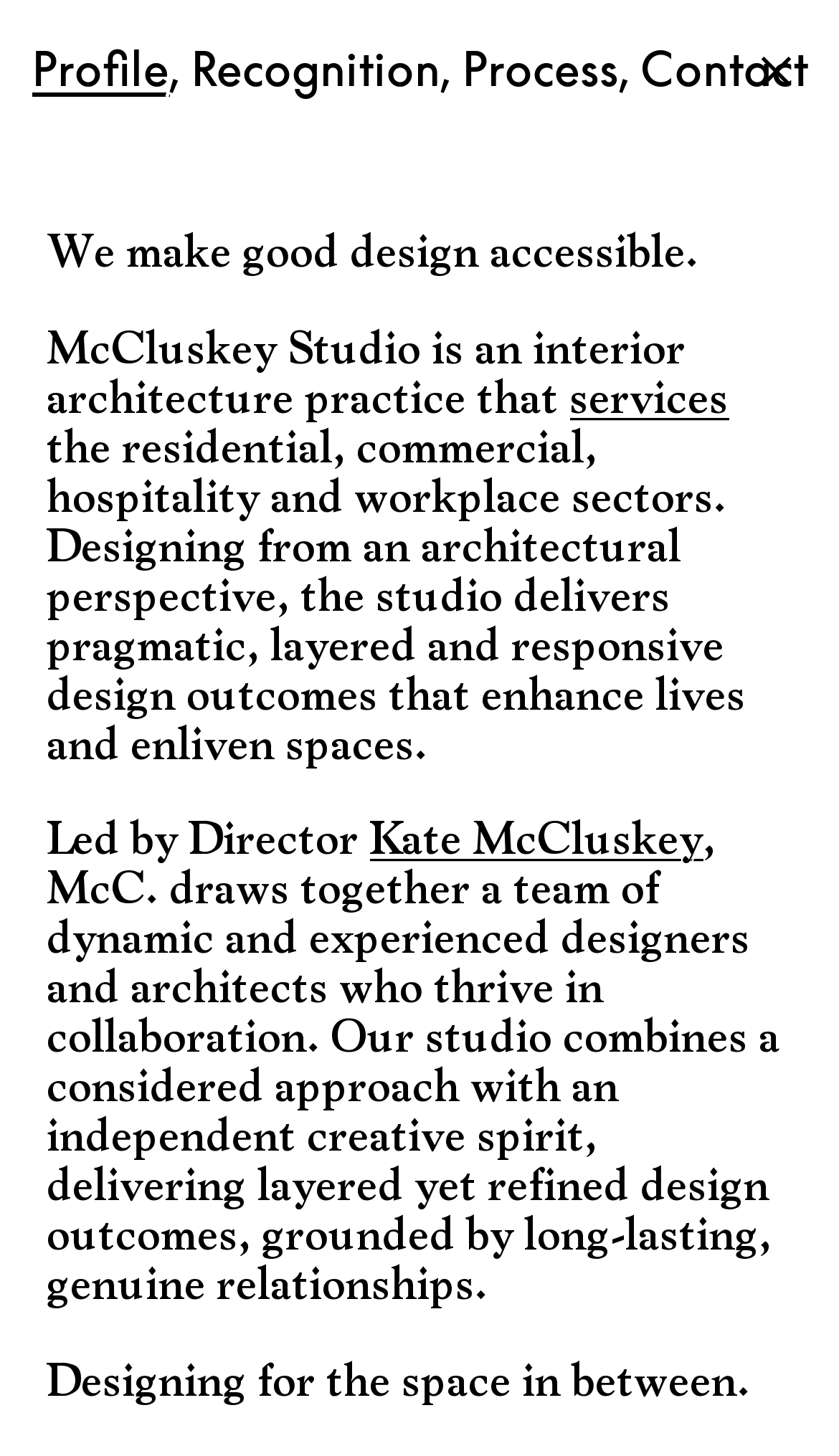Provide the bounding box coordinates of the HTML element this sentence describes: "Kate McCluskey". The bounding box coordinates consist of four float numbers between 0 and 1, i.e., [left, top, right, bottom].

[0.44, 0.563, 0.838, 0.596]